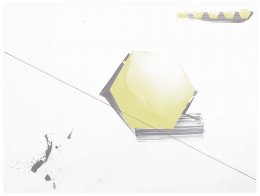What is the dominant geometric shape in the composition?
Give a detailed response to the question by analyzing the screenshot.

The caption describes the composition as prominently displaying a yellow hexagon, which suggests that it is the dominant geometric shape in the artwork.